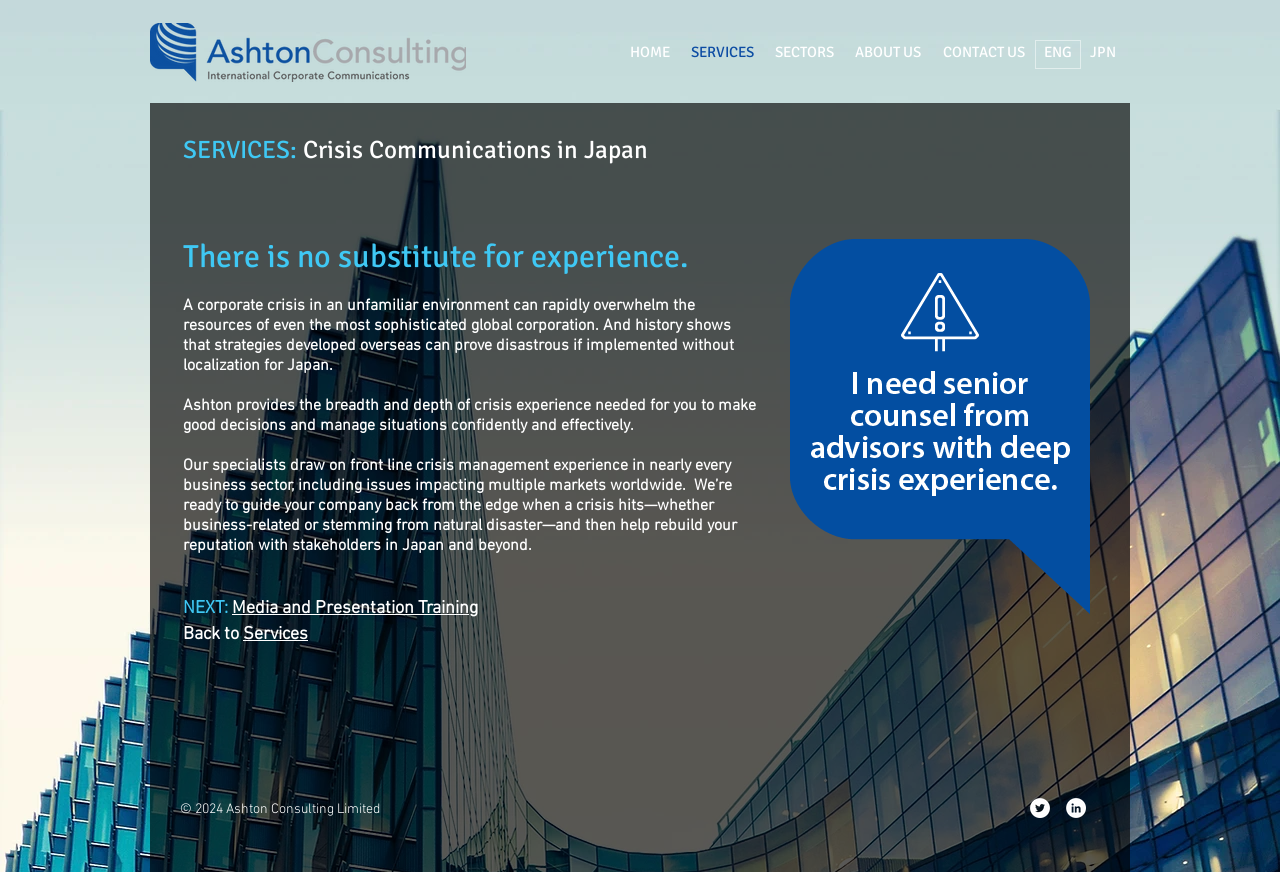Determine the bounding box coordinates for the area you should click to complete the following instruction: "Click SERVICES".

[0.531, 0.046, 0.597, 0.075]